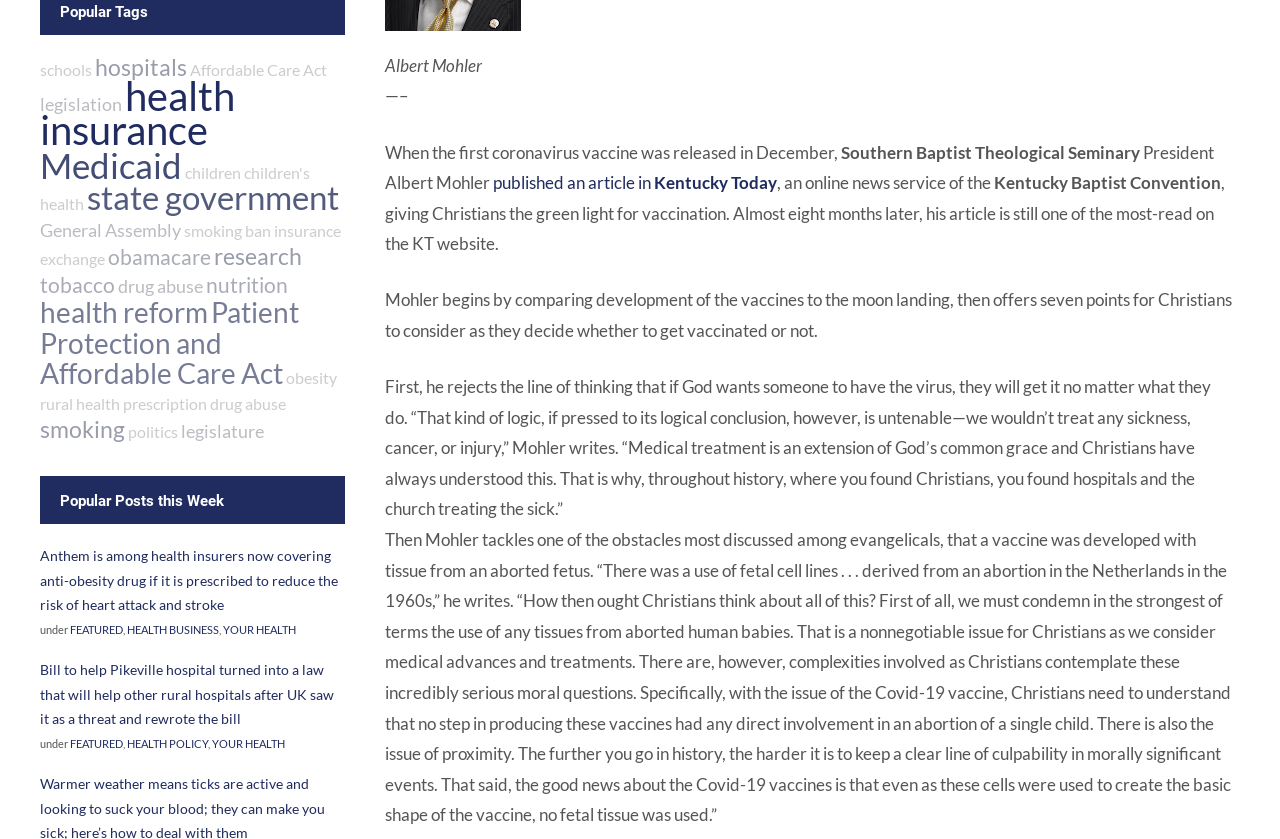Using the provided description insurance exchange, find the bounding box coordinates for the UI element. Provide the coordinates in (top-left x, top-left y, bottom-right x, bottom-right y) format, ensuring all values are between 0 and 1.

[0.031, 0.263, 0.266, 0.32]